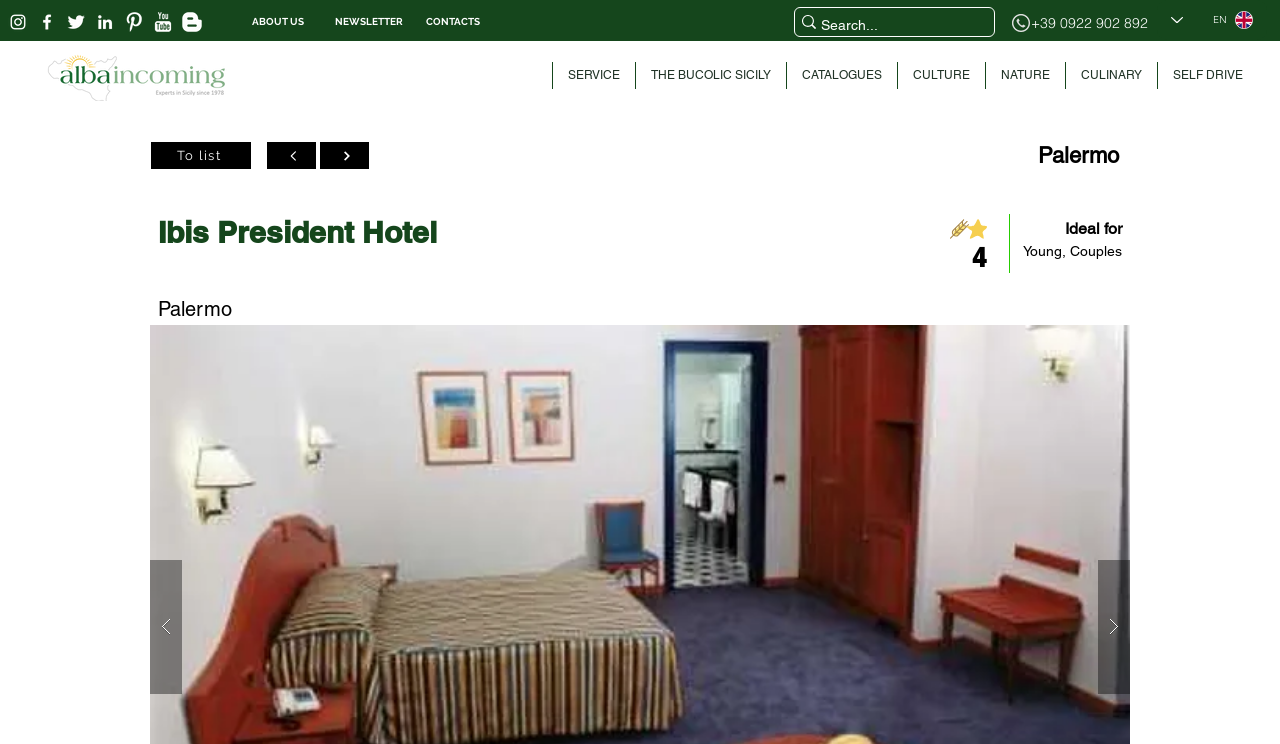Please find the bounding box coordinates (top-left x, top-left y, bottom-right x, bottom-right y) in the screenshot for the UI element described as follows: CONTACTS

[0.33, 0.011, 0.377, 0.047]